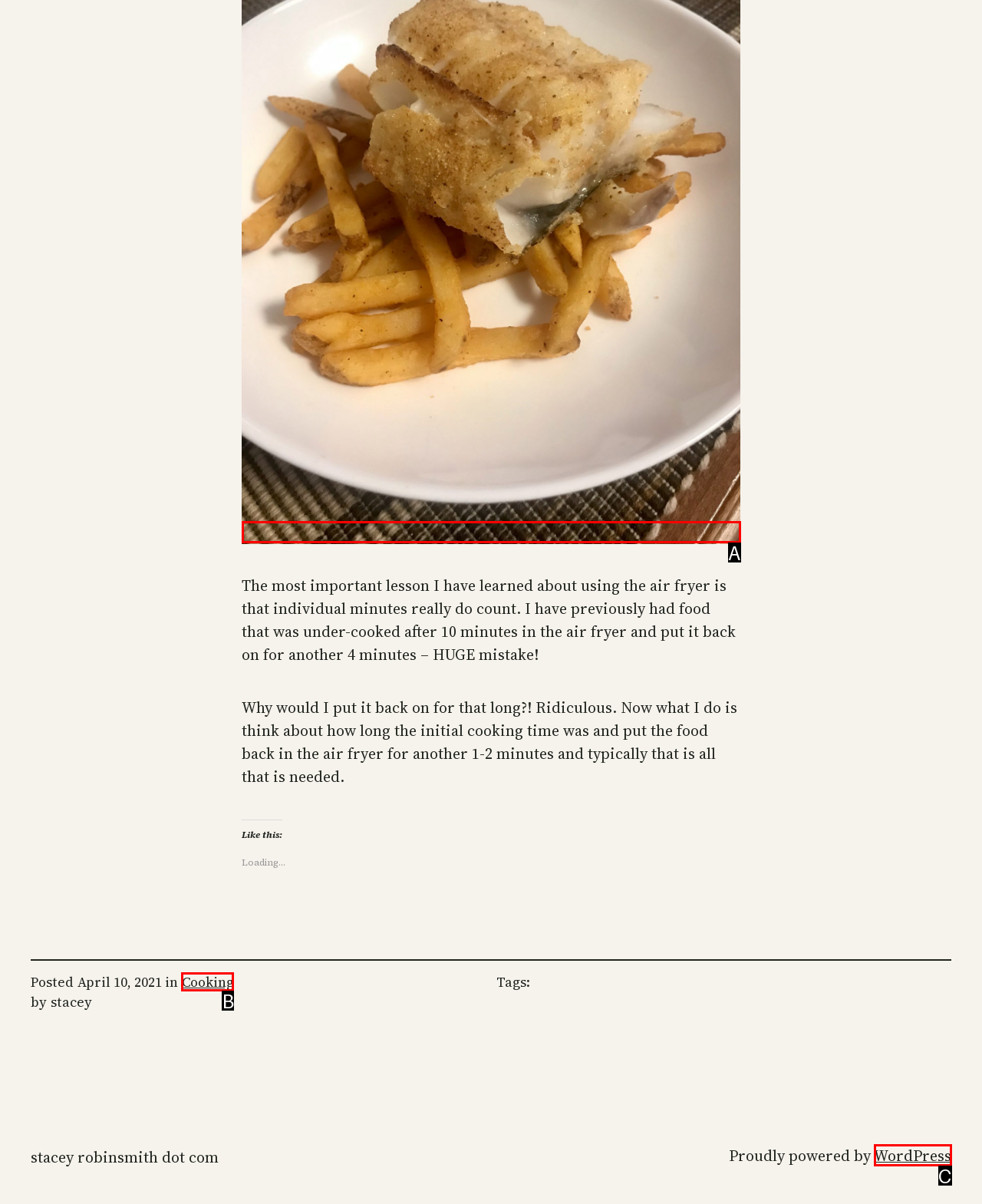Select the HTML element that matches the description: Sketchup Extension Warehouse!. Provide the letter of the chosen option as your answer.

None